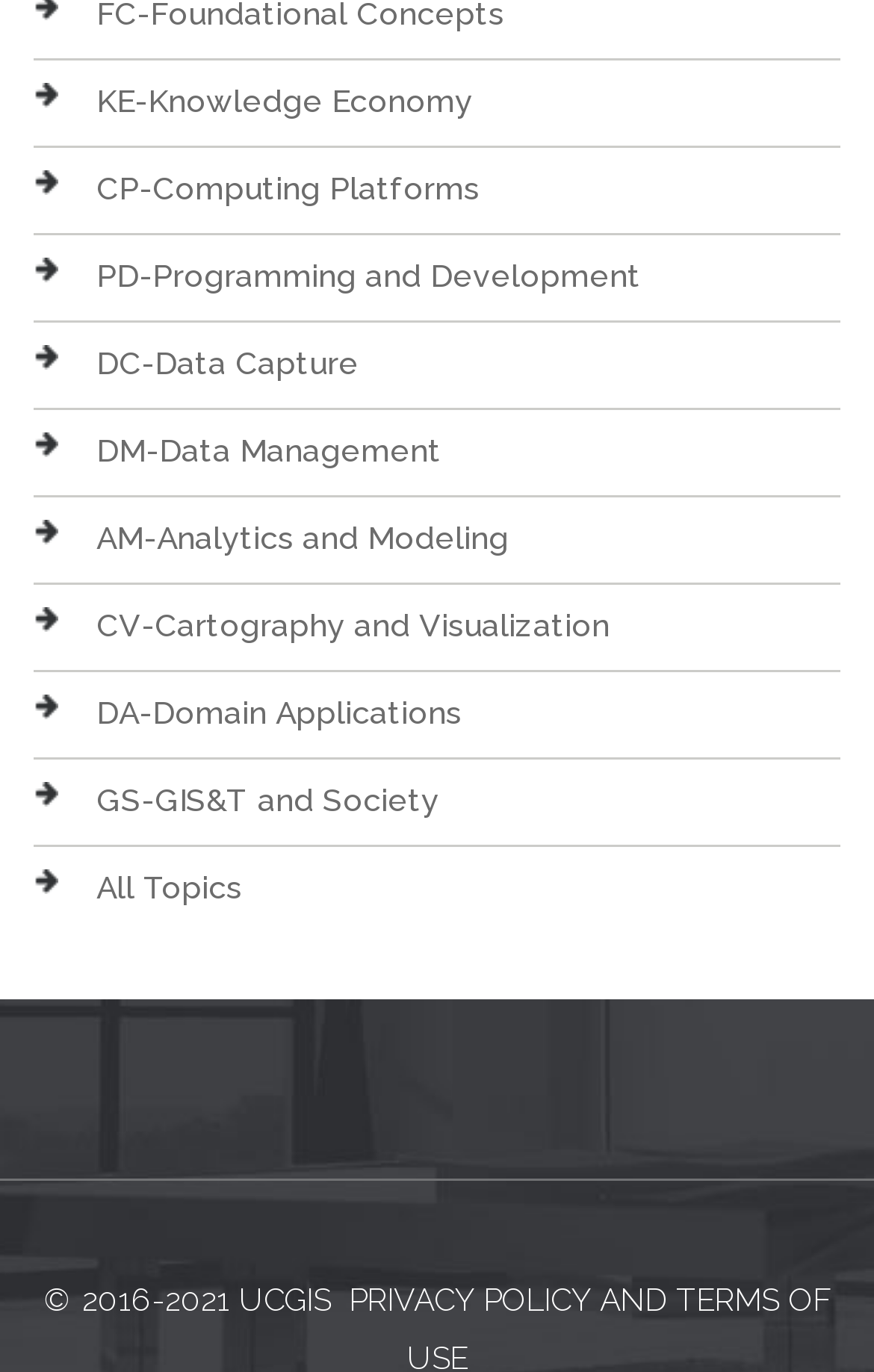How many links are there at the top of the webpage?
Your answer should be a single word or phrase derived from the screenshot.

9